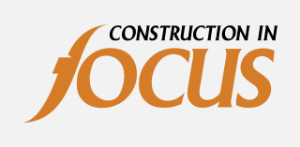What is the font style of 'CONSTRUCTION IN'?
Please ensure your answer to the question is detailed and covers all necessary aspects.

The logo presents bold typography, with 'CONSTRUCTION IN' in a standard font, while 'focus' is rendered in a striking orange hue, symbolizing vibrancy and energy.